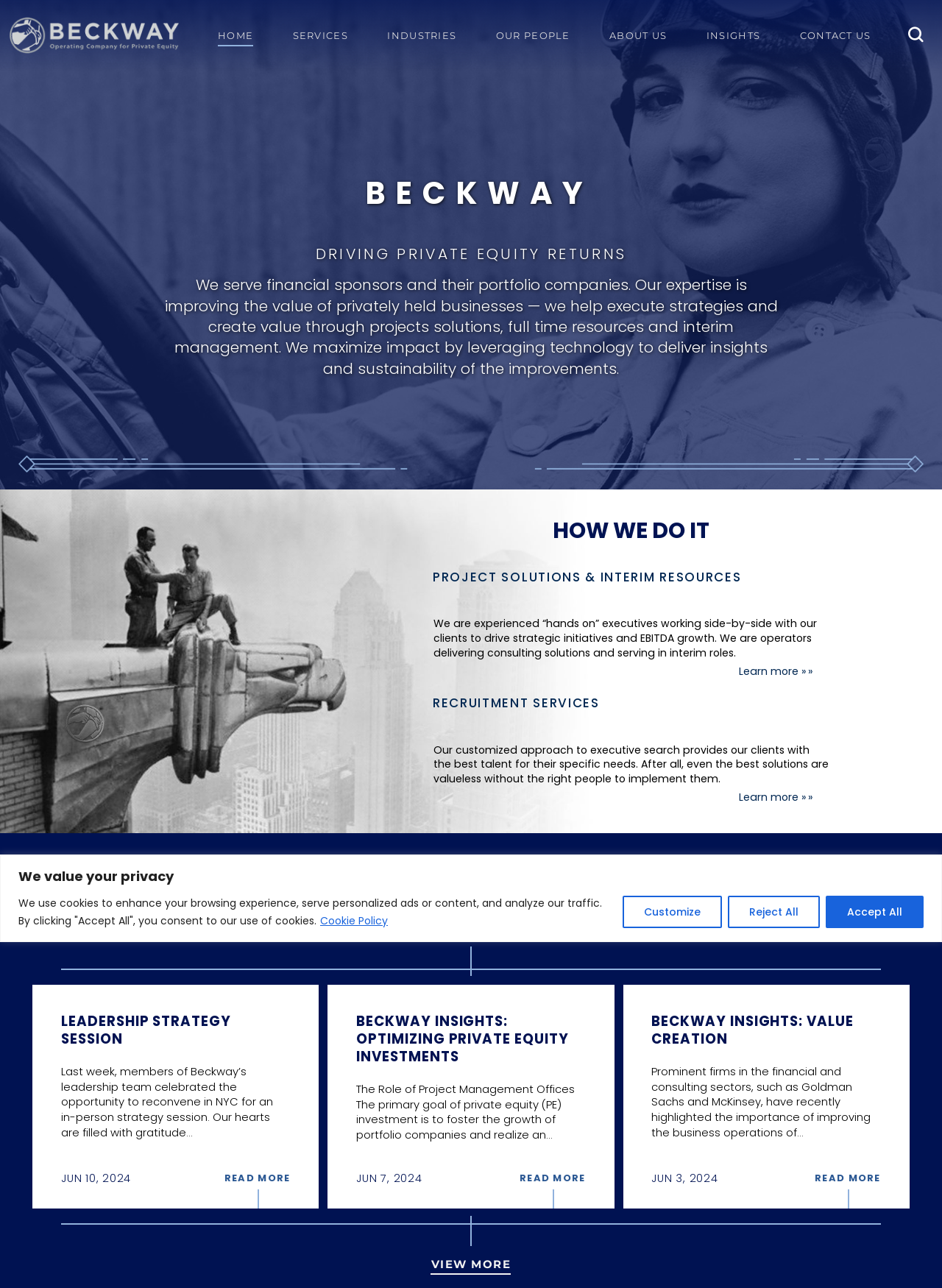Specify the bounding box coordinates of the element's region that should be clicked to achieve the following instruction: "Click the HOME link". The bounding box coordinates consist of four float numbers between 0 and 1, in the format [left, top, right, bottom].

[0.21, 0.0, 0.29, 0.055]